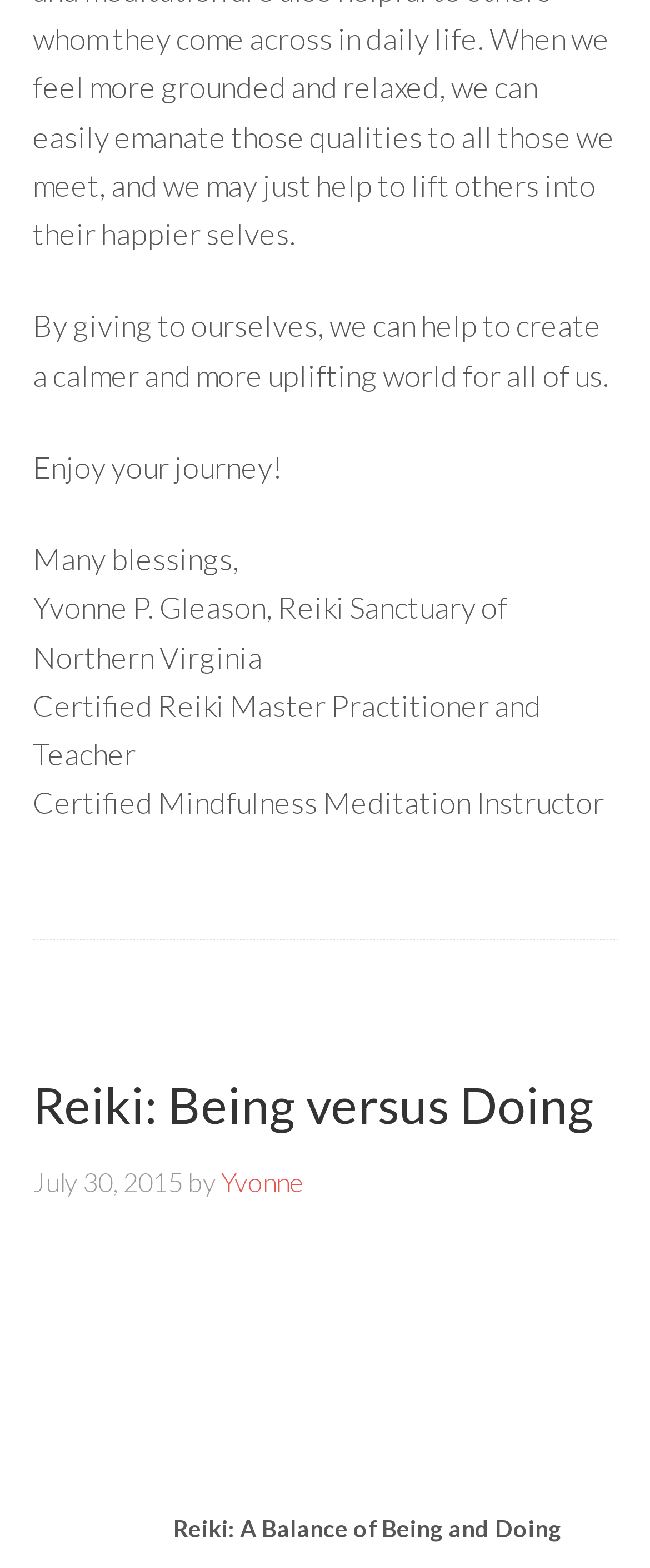Return the bounding box coordinates of the UI element that corresponds to this description: "Yvonne". The coordinates must be given as four float numbers in the range of 0 and 1, [left, top, right, bottom].

[0.34, 0.743, 0.468, 0.763]